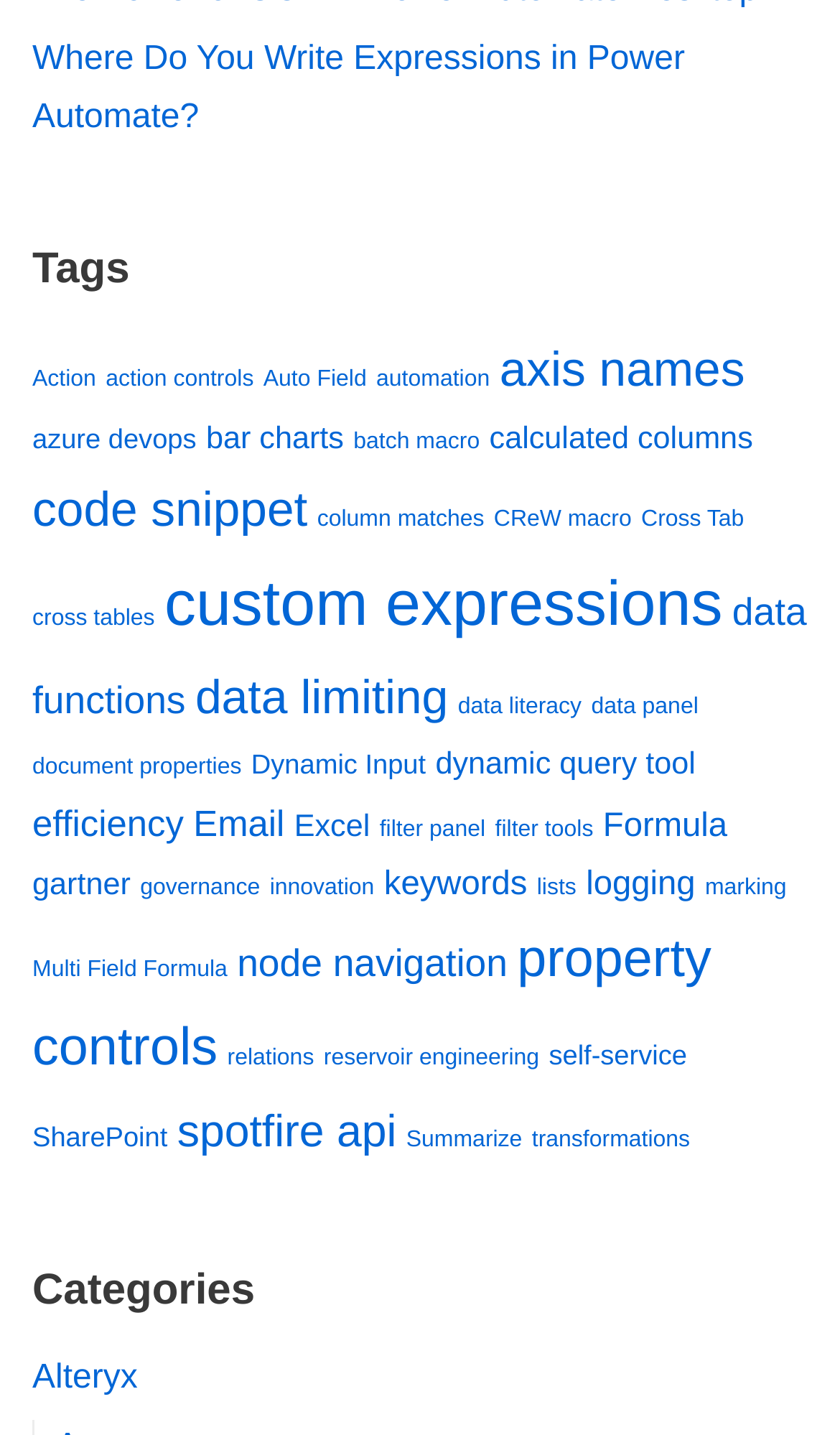Provide a one-word or brief phrase answer to the question:
What is the category of 'property controls'?

Tags